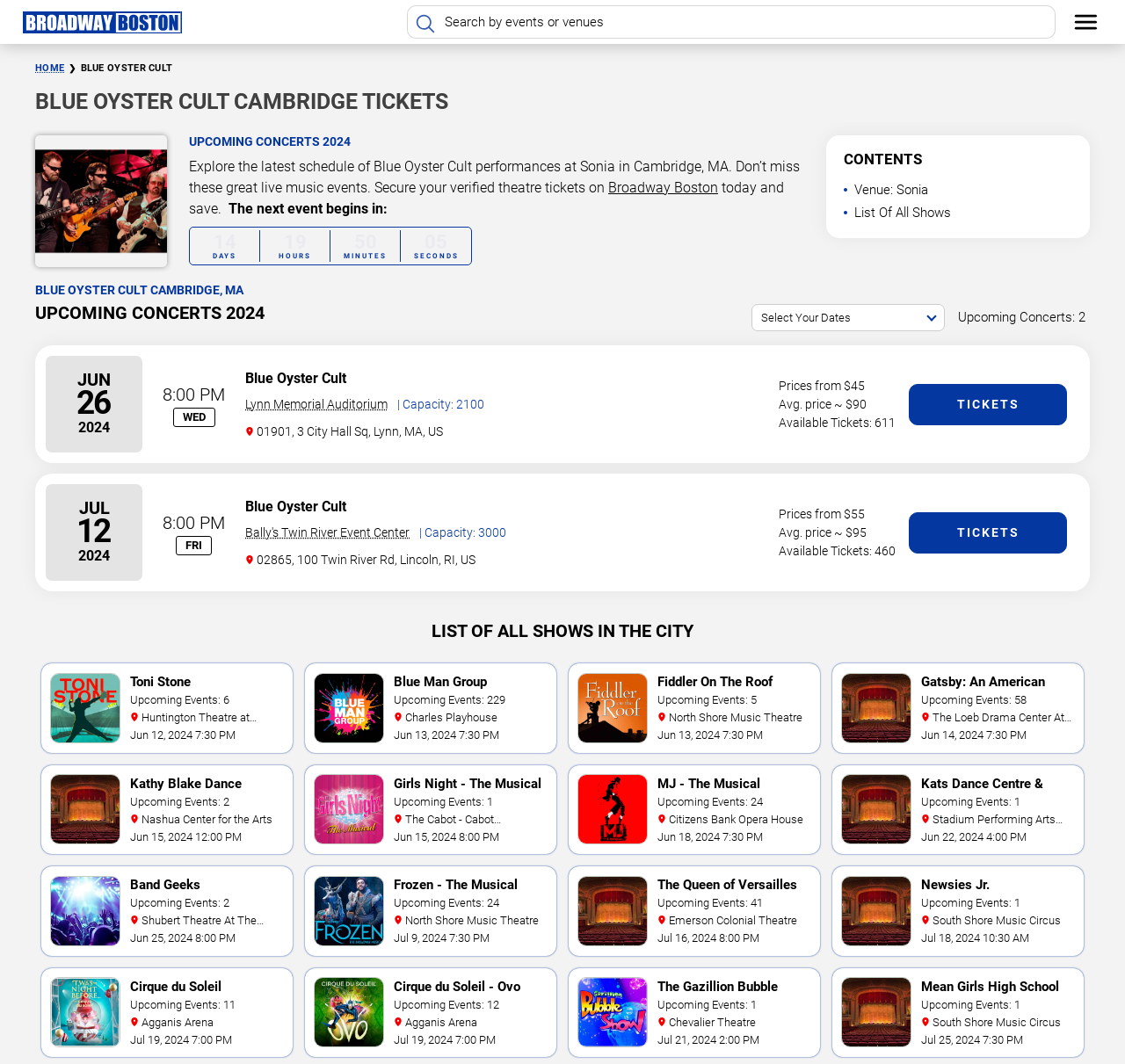How many upcoming concerts are listed on the webpage?
Please use the image to deliver a detailed and complete answer.

I found the answer by looking at the event details section, where it says 'Upcoming Concerts: 2'.